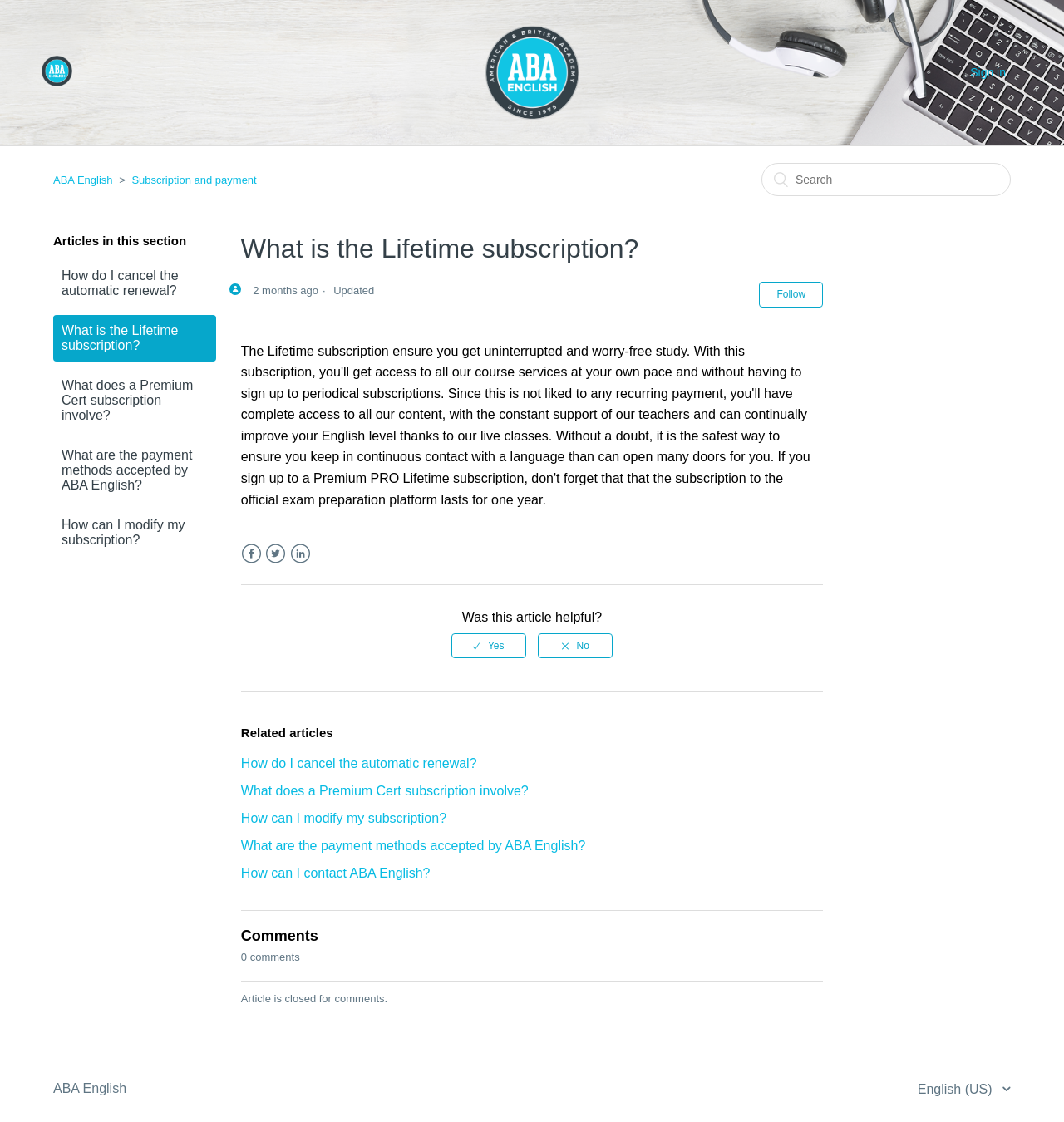Based on the image, give a detailed response to the question: What is the language currently selected on the website?

The language currently selected on the website can be determined by looking at the dropdown menu at the bottom-right corner of the webpage, where it says 'English (US)'. This suggests that the website is currently set to display content in English (US) language.